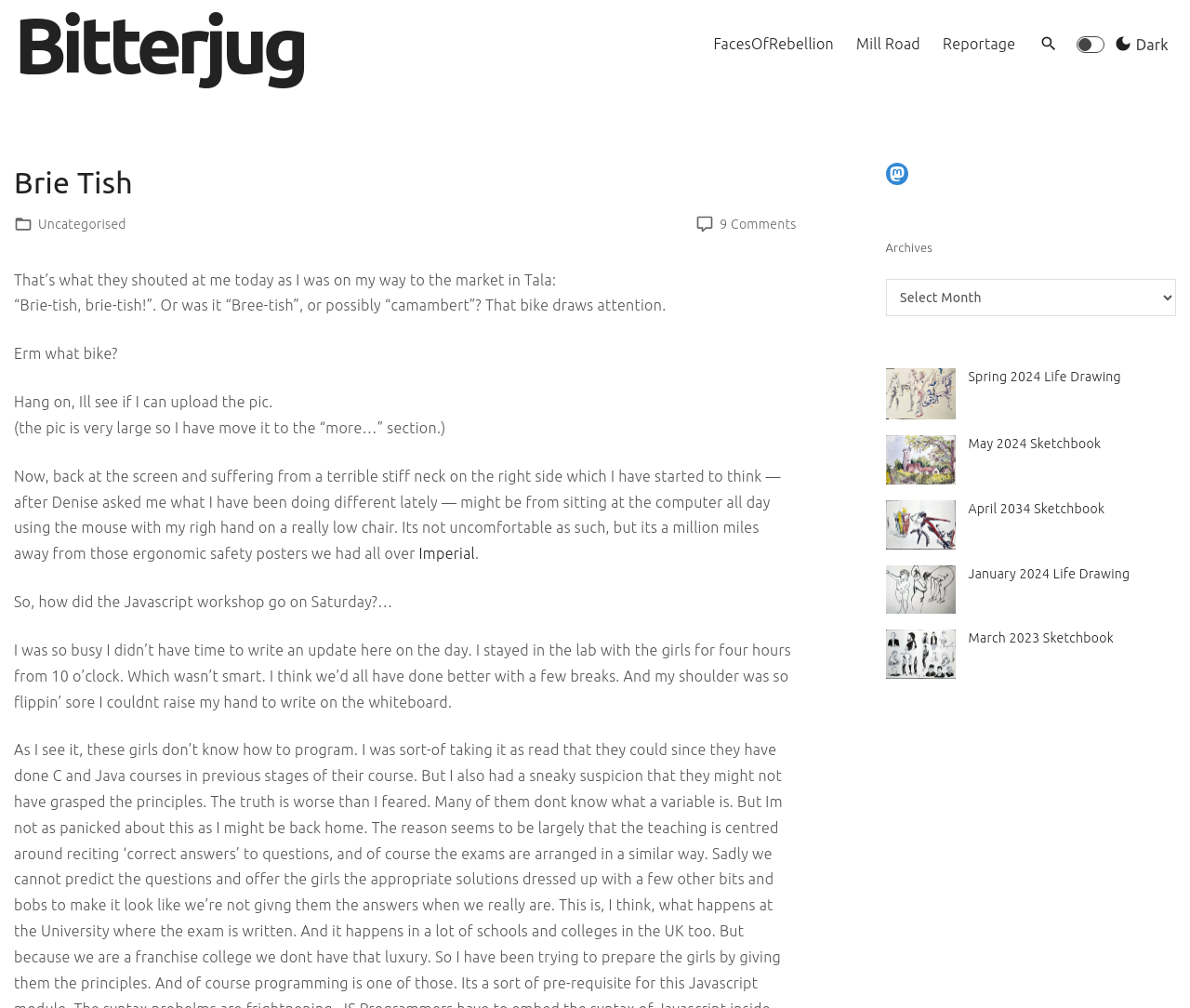Detail the webpage's structure and highlights in your description.

The webpage is about Brie Tish, a personal blog or journal. At the top, there is a link to "Bitterjug" and a navigation menu with links to "FacesOfRebellion", "Mill Road", and "Reportage". Next to the navigation menu, there is a search dropdown toggler button with an image of a magnifying glass. On the right side of the top section, there is a button to switch the color scheme, accompanied by an image and the text "Dark".

Below the top section, there is a header with the title "Brie Tish" and a footer section with an image, a link to "Uncategorised", and another image. The main content of the page is a series of paragraphs and links, including a story about the author's experience with a bike and a description of a Javascript workshop.

On the right side of the page, there is a section with links to various archives, including "Spring 2024 Life Drawing", "May 2024 Sketchbook", "April 2034 Sketchbook", "January 2024 Life Drawing", and "March 2023 Sketchbook". Each of these links has a corresponding image. There is also a link to "Mastodon" and a combobox to select archives.

Overall, the webpage has a simple and clean layout, with a focus on the author's personal stories and experiences.